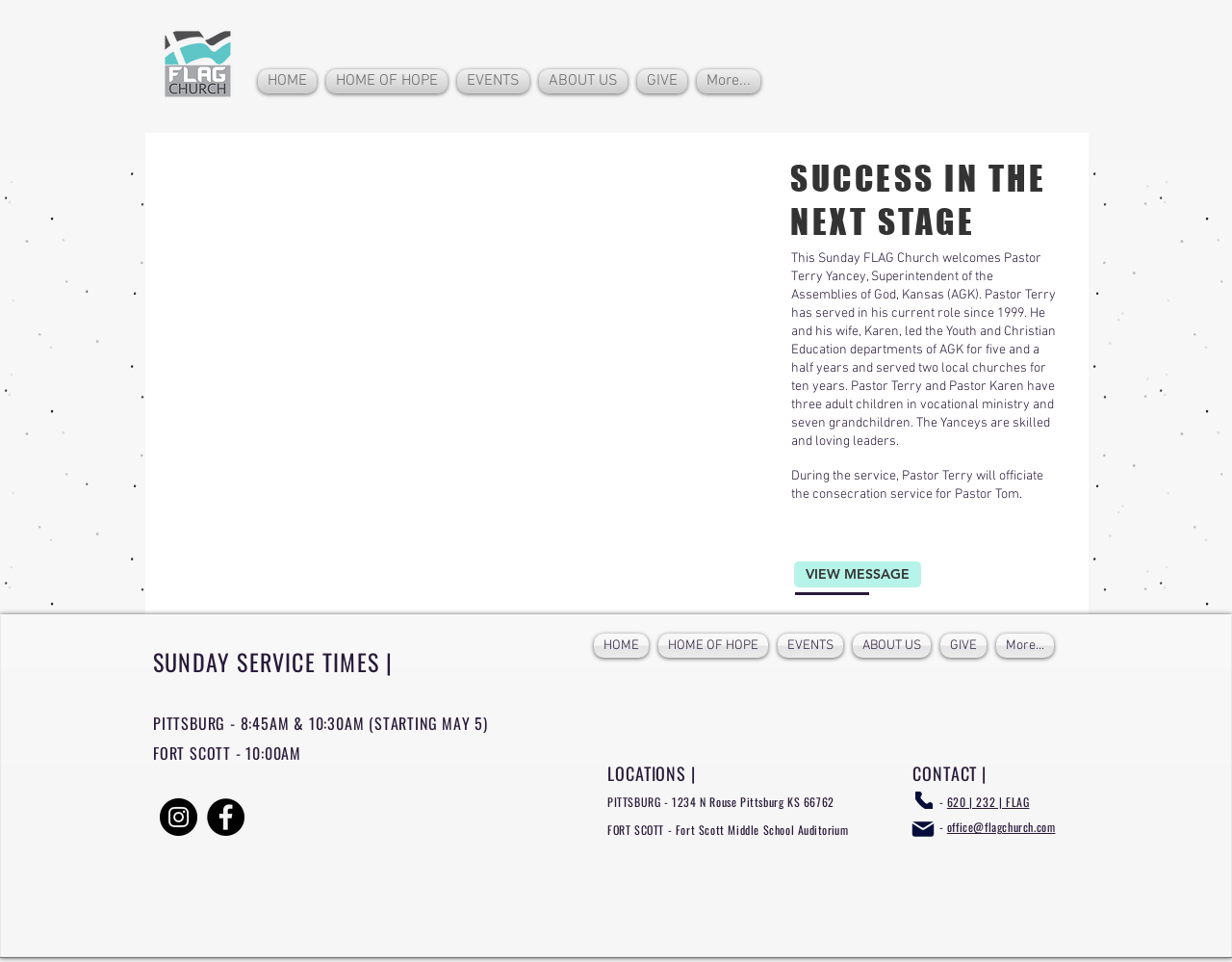Find the bounding box coordinates for the area that must be clicked to perform this action: "Follow on Facebook".

None